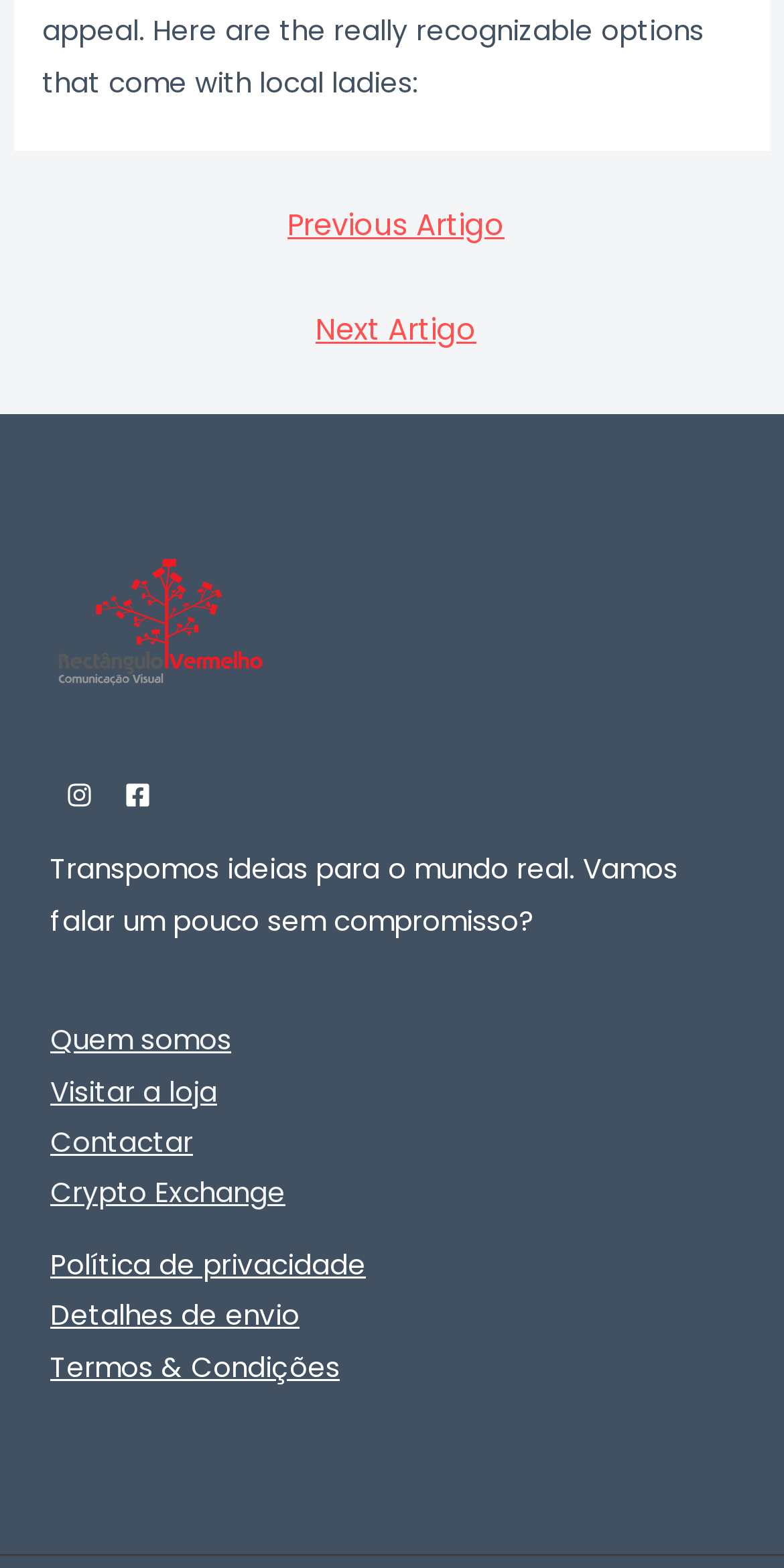Please identify the bounding box coordinates for the region that you need to click to follow this instruction: "Visit Instagram".

[0.064, 0.489, 0.138, 0.526]